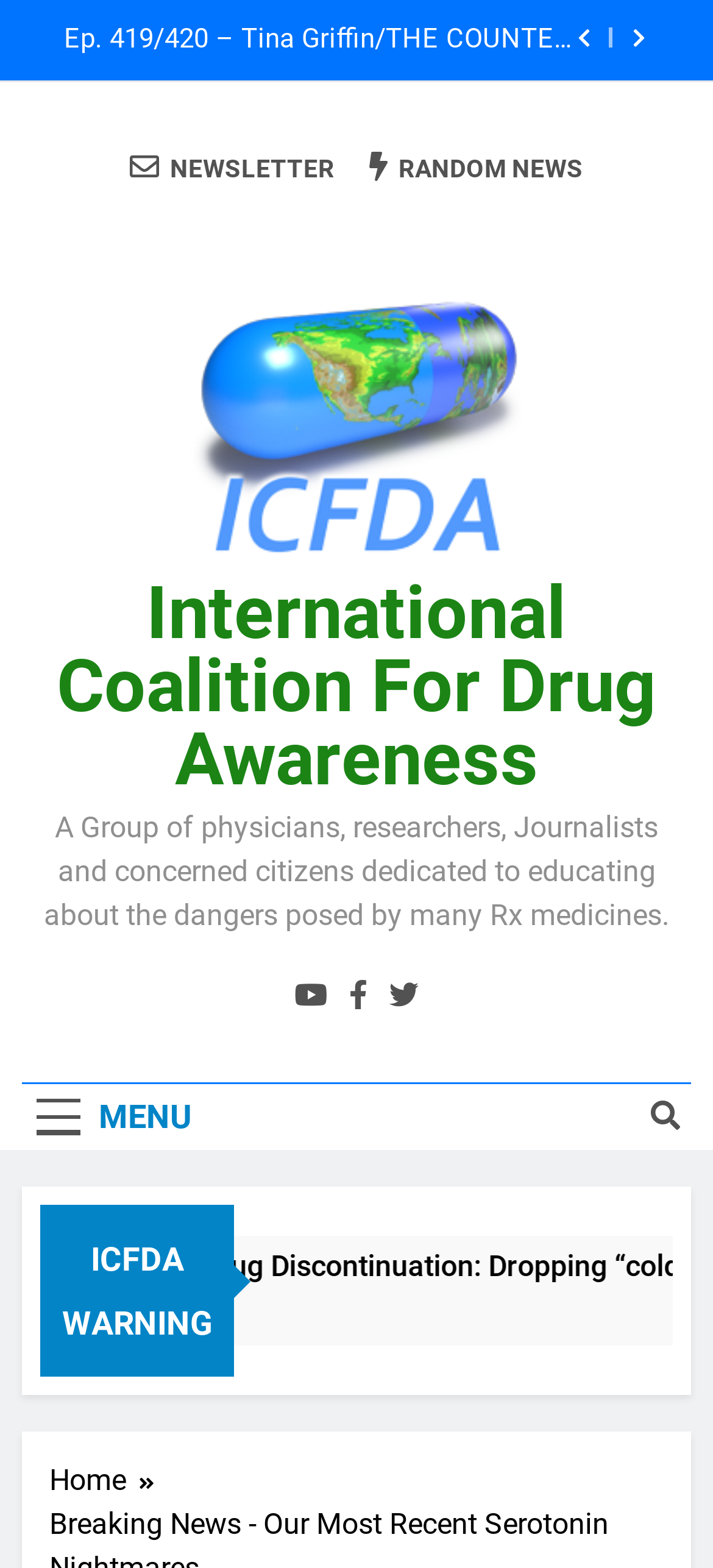Provide the bounding box coordinates of the HTML element this sentence describes: "Blog". The bounding box coordinates consist of four float numbers between 0 and 1, i.e., [left, top, right, bottom].

None